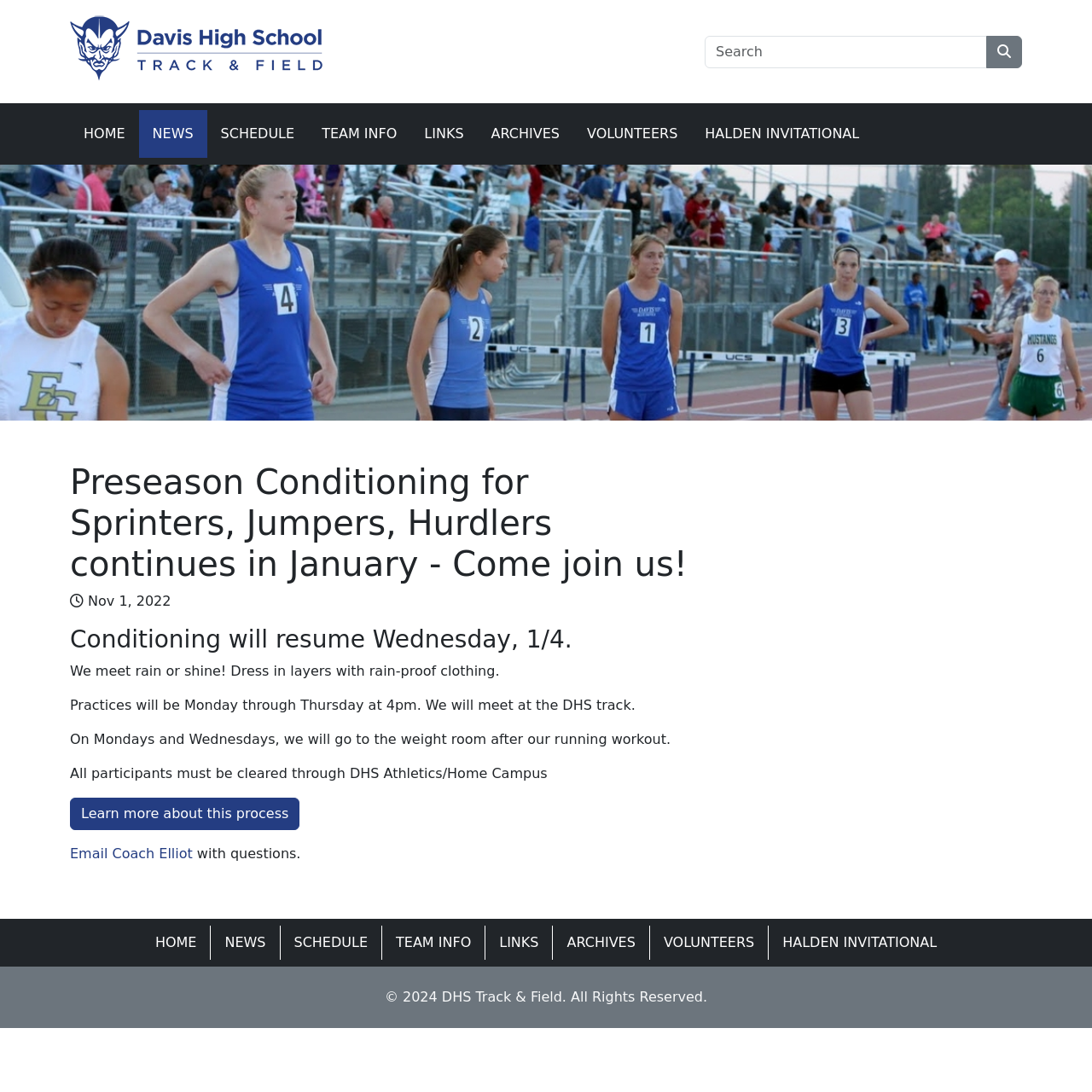Please study the image and answer the question comprehensively:
How many links are there in the top navigation menu?

I counted the number of link elements in the top navigation menu, which are 'HOME', 'NEWS', 'SCHEDULE', 'TEAM INFO', 'LINKS', 'ARCHIVES', and 'VOLUNTEERS', totaling 7 links.